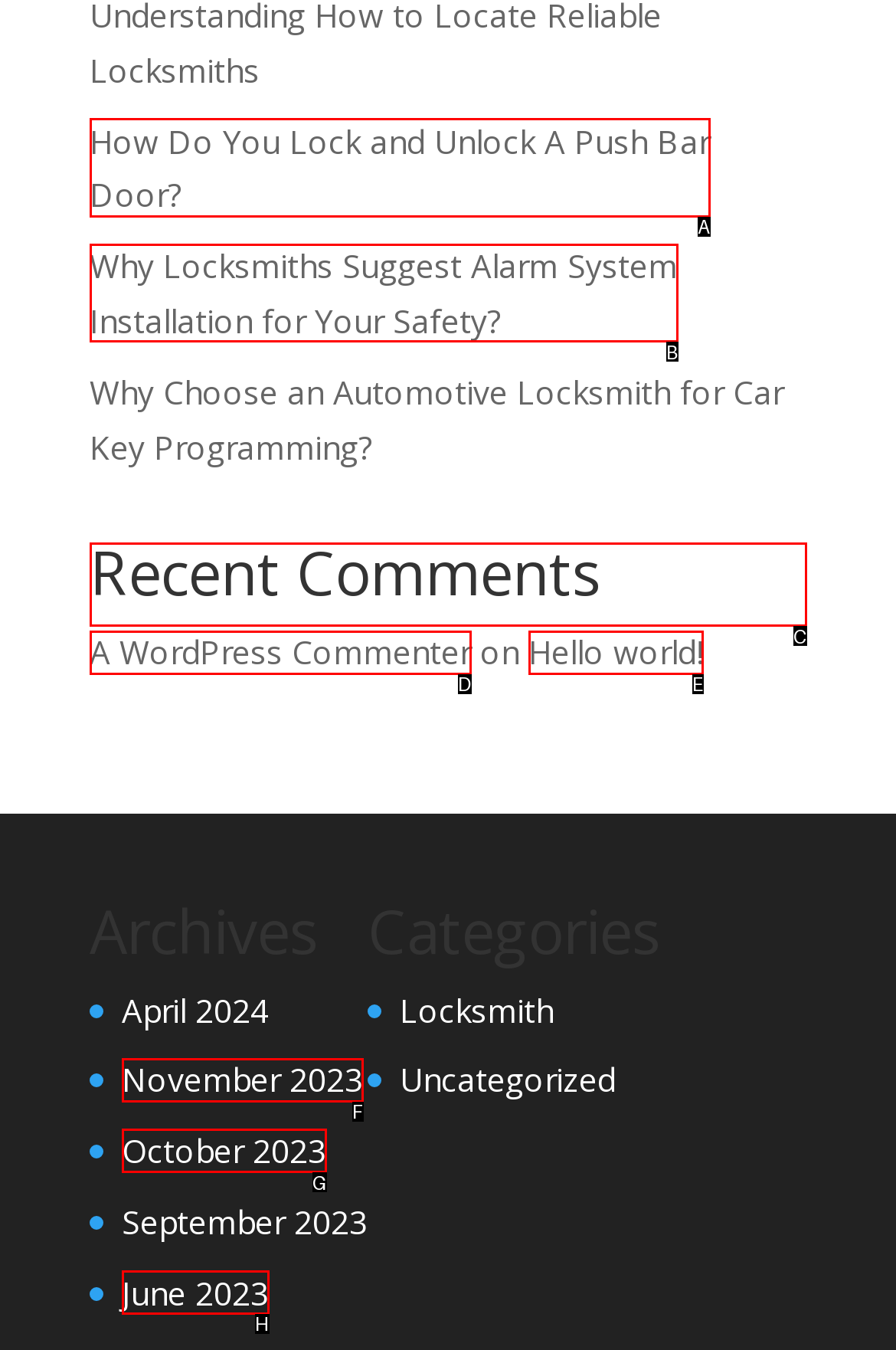Select the appropriate bounding box to fulfill the task: View recent comments Respond with the corresponding letter from the choices provided.

C